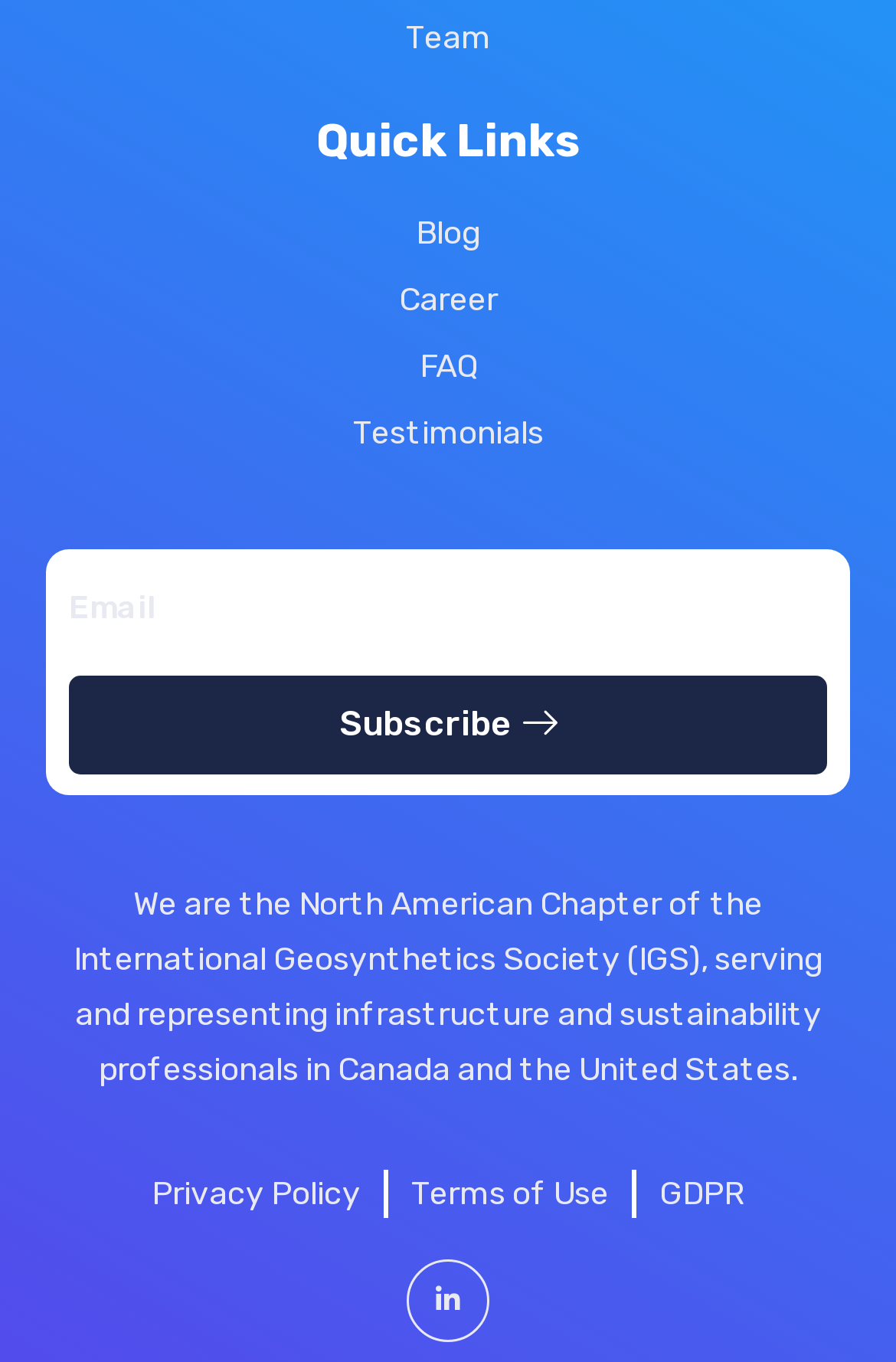Give a concise answer using one word or a phrase to the following question:
How many links are in the Quick Links section?

5